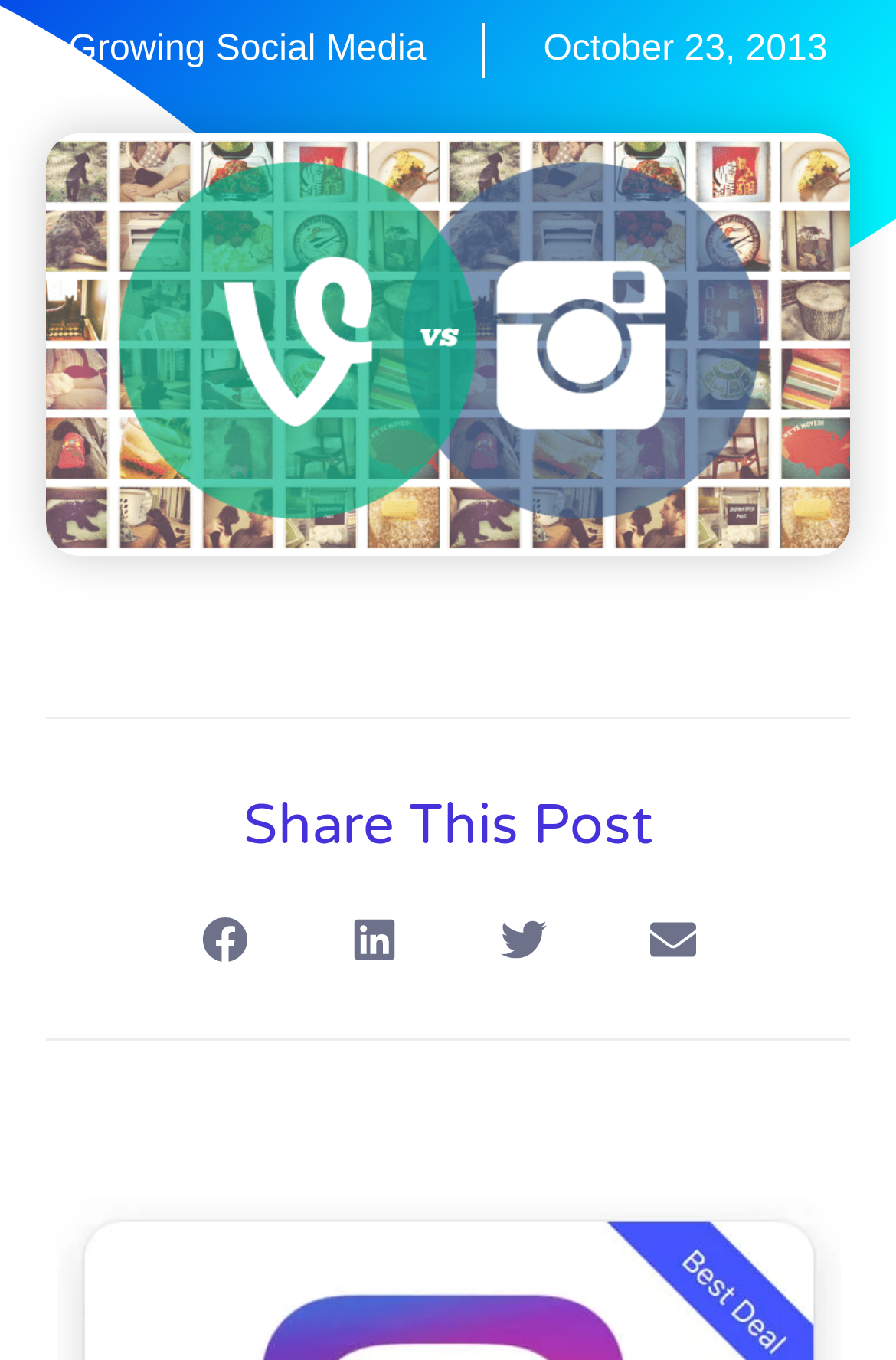Identify and provide the bounding box for the element described by: "Manage Preferences".

None